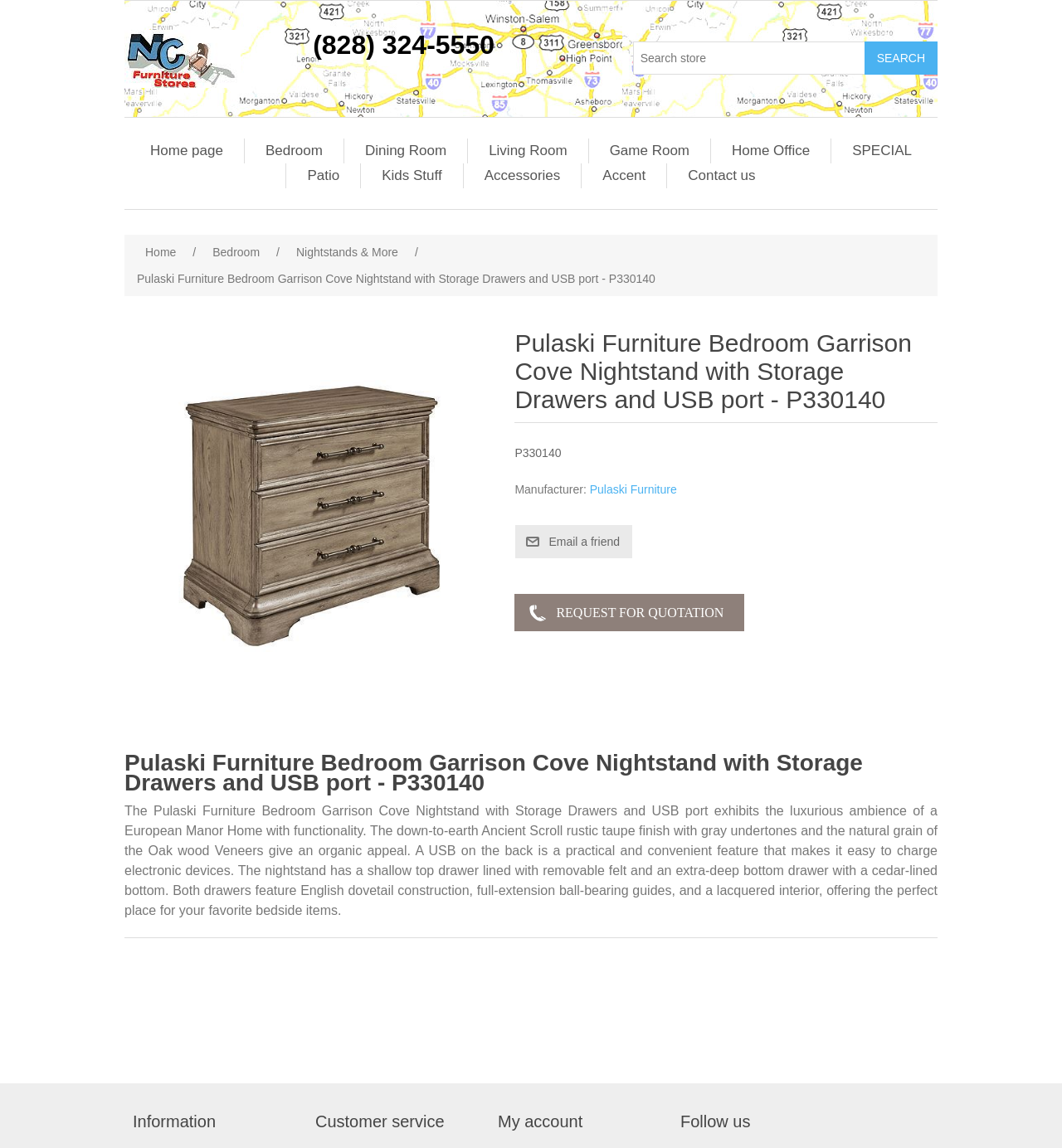Provide a brief response using a word or short phrase to this question:
What is the finish of the furniture?

Ancient Scroll rustic taupe